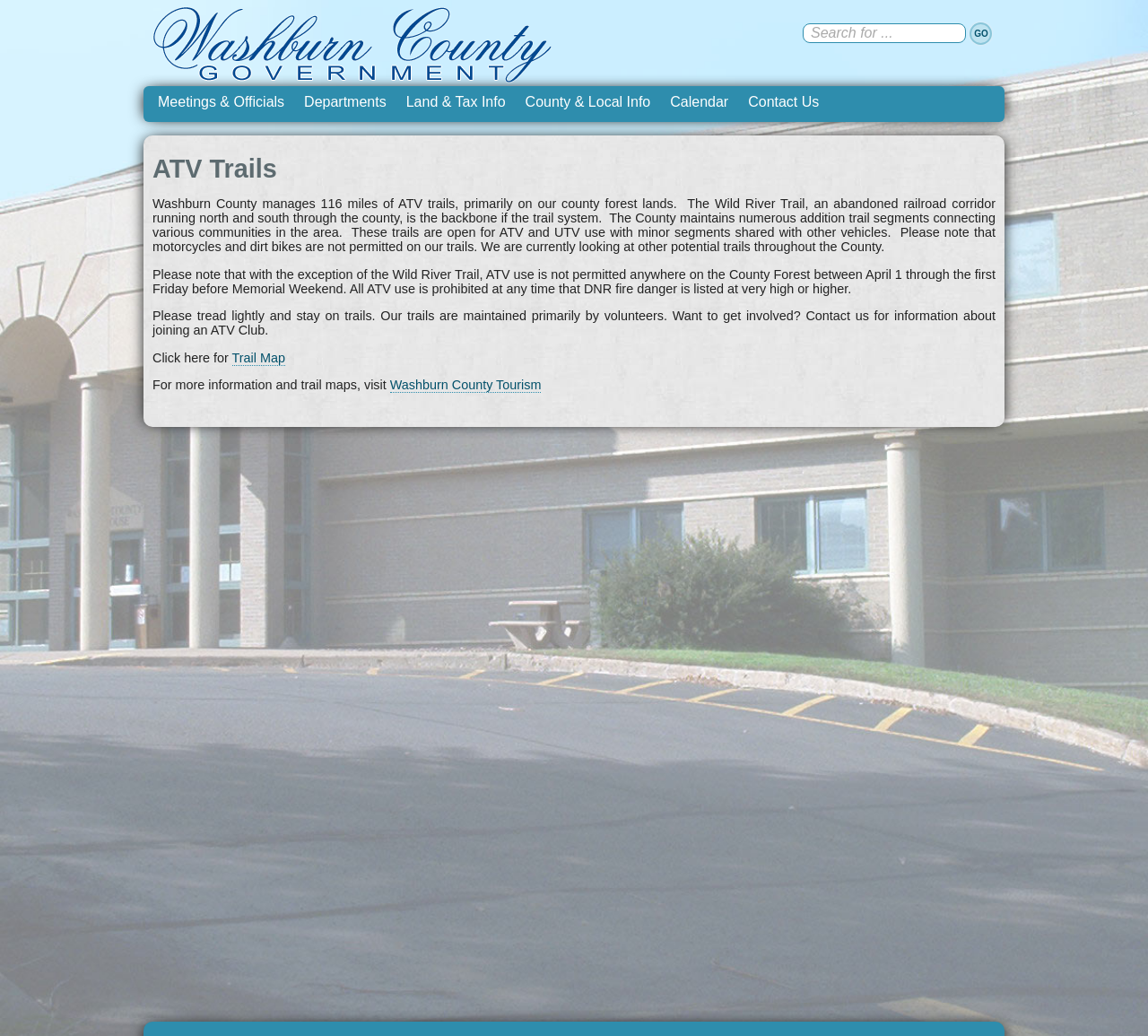Identify the bounding box for the UI element that is described as follows: "Departments".

[0.262, 0.087, 0.34, 0.11]